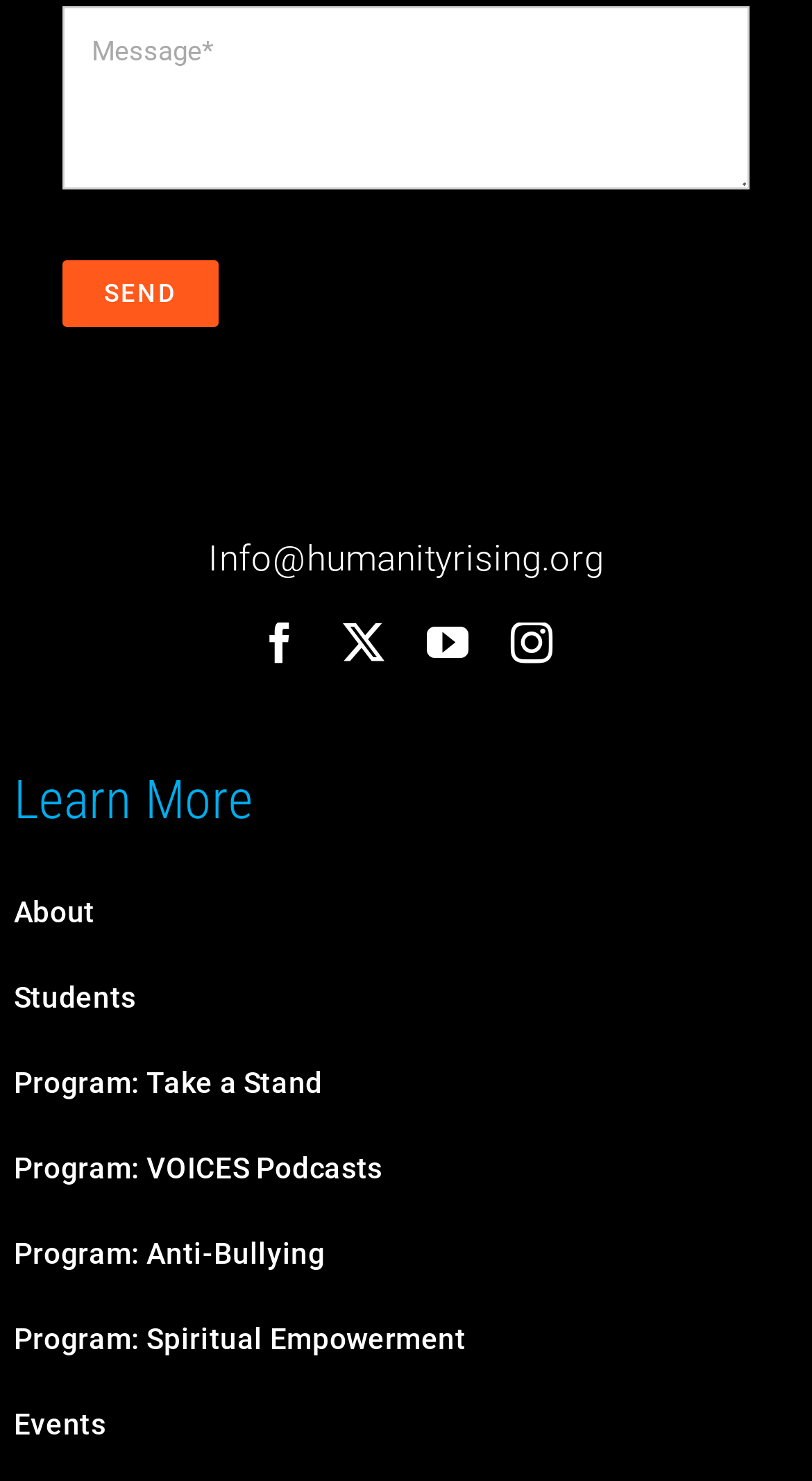Please identify the bounding box coordinates of the region to click in order to complete the given instruction: "send a message". The coordinates should be four float numbers between 0 and 1, i.e., [left, top, right, bottom].

[0.077, 0.176, 0.269, 0.221]